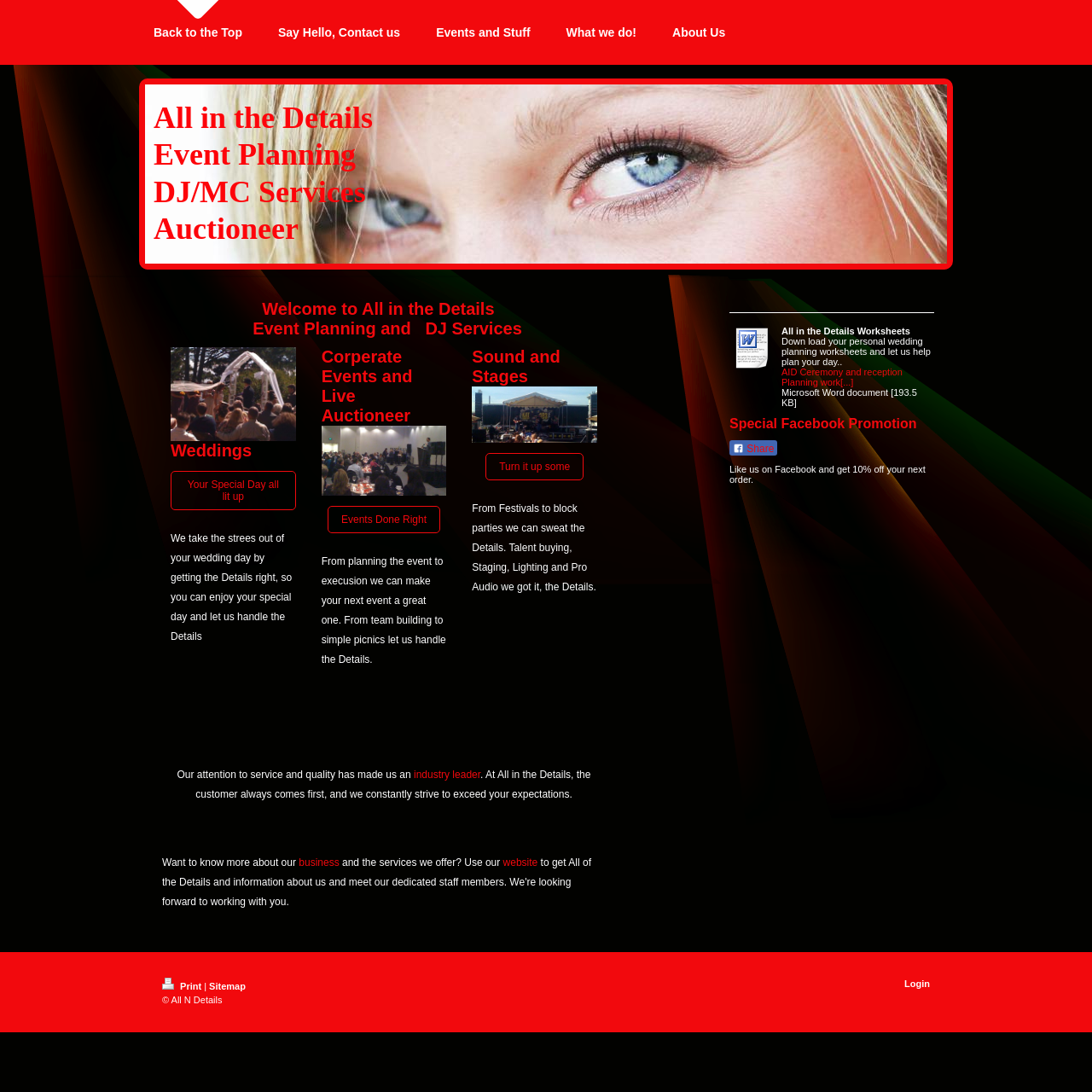Please identify the bounding box coordinates for the region that you need to click to follow this instruction: "Click on the blog link".

None